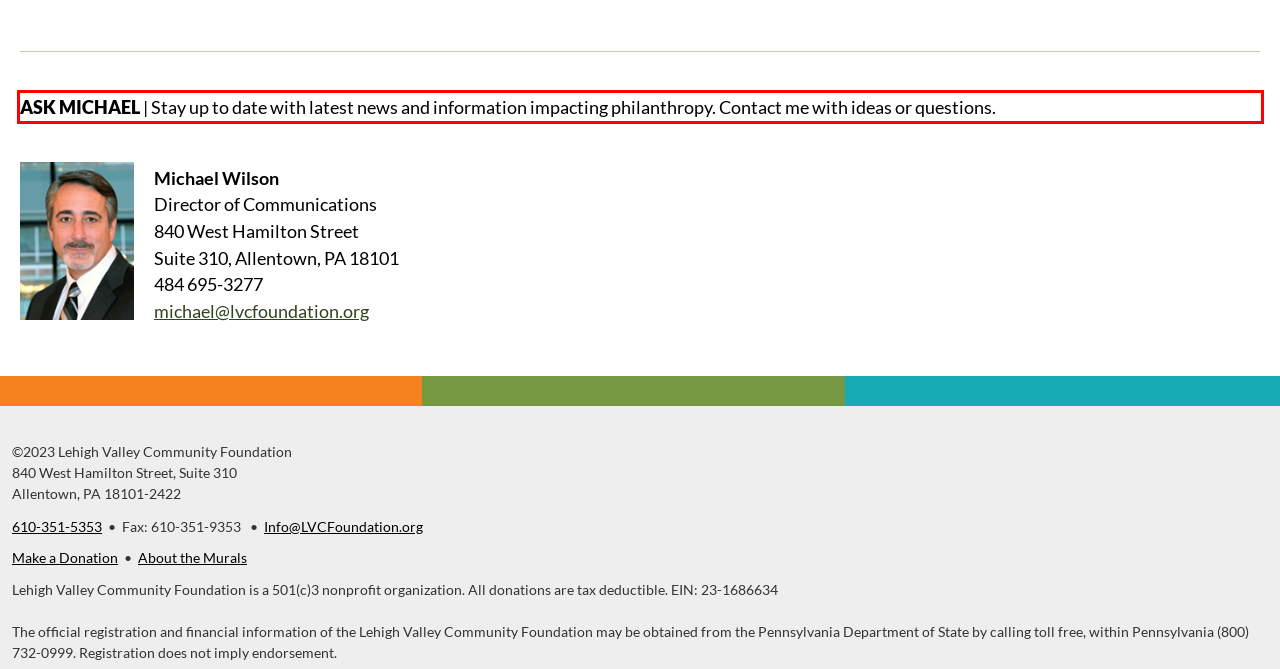You are looking at a screenshot of a webpage with a red rectangle bounding box. Use OCR to identify and extract the text content found inside this red bounding box.

ASK MICHAEL | Stay up to date with latest news and information impacting philanthropy. Contact me with ideas or questions.